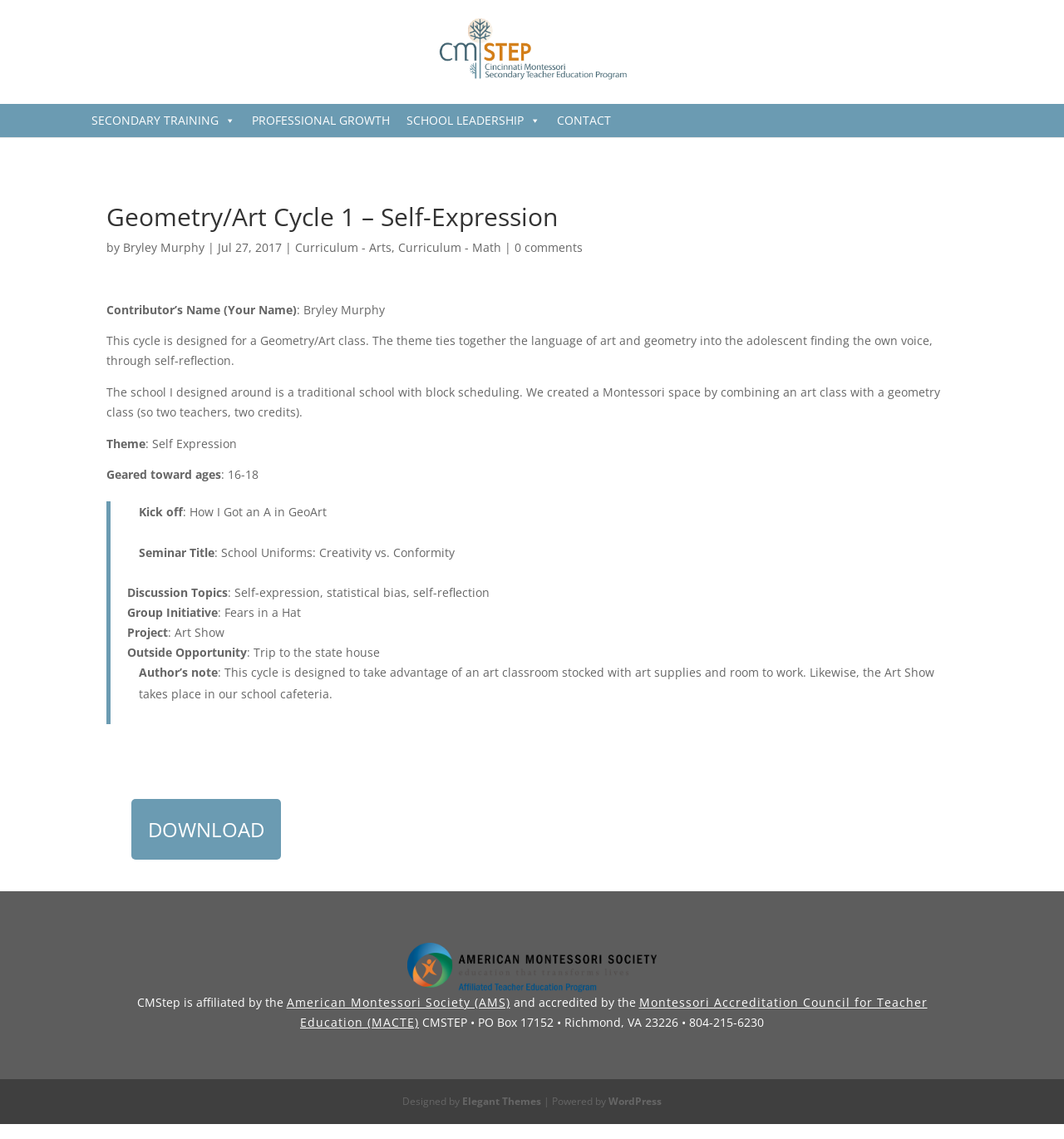Find the bounding box coordinates of the clickable area that will achieve the following instruction: "Click on the 'Home' link".

None